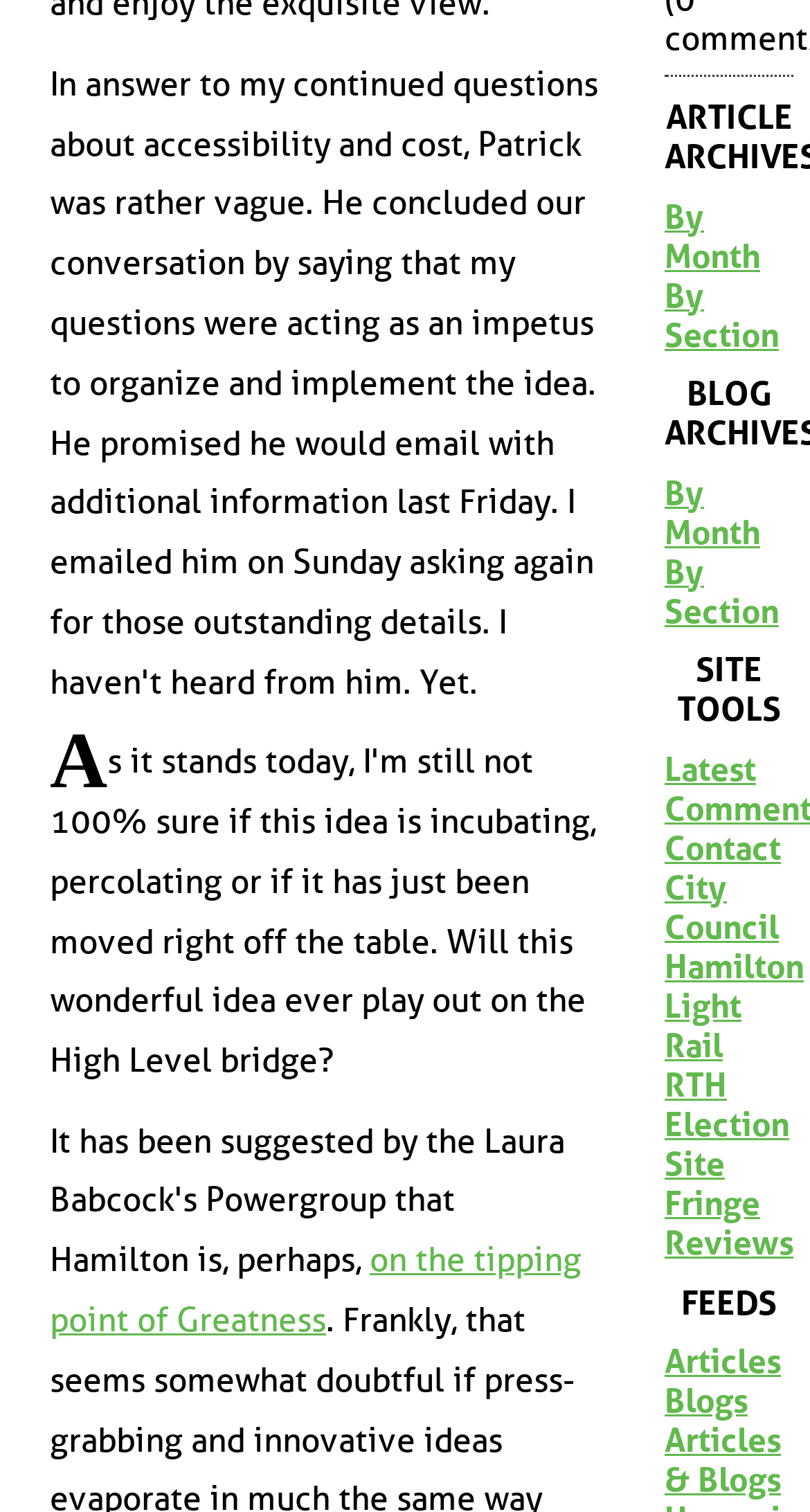How many links are in the FEEDS section?
Answer the question with as much detail as you can, using the image as a reference.

I examined the FEEDS section and counted the number of links, which are 'Articles', 'Blogs', and 'Articles & Blogs', totaling three links.